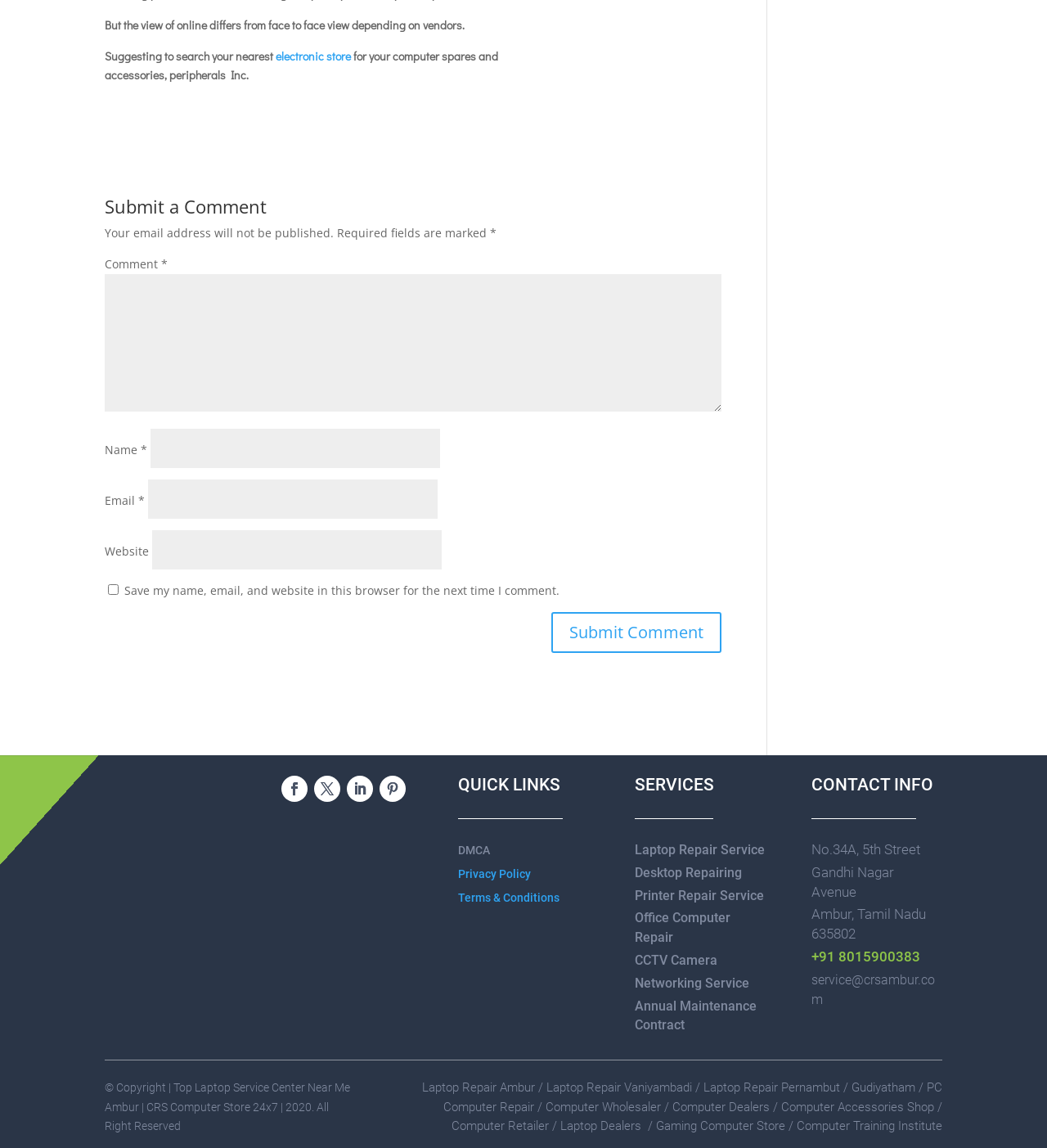Use the information in the screenshot to answer the question comprehensively: What are the quick links provided on the webpage?

The quick links are located at the bottom of the webpage, providing shortcuts to important pages such as DMCA, Privacy Policy, and Terms & Conditions.